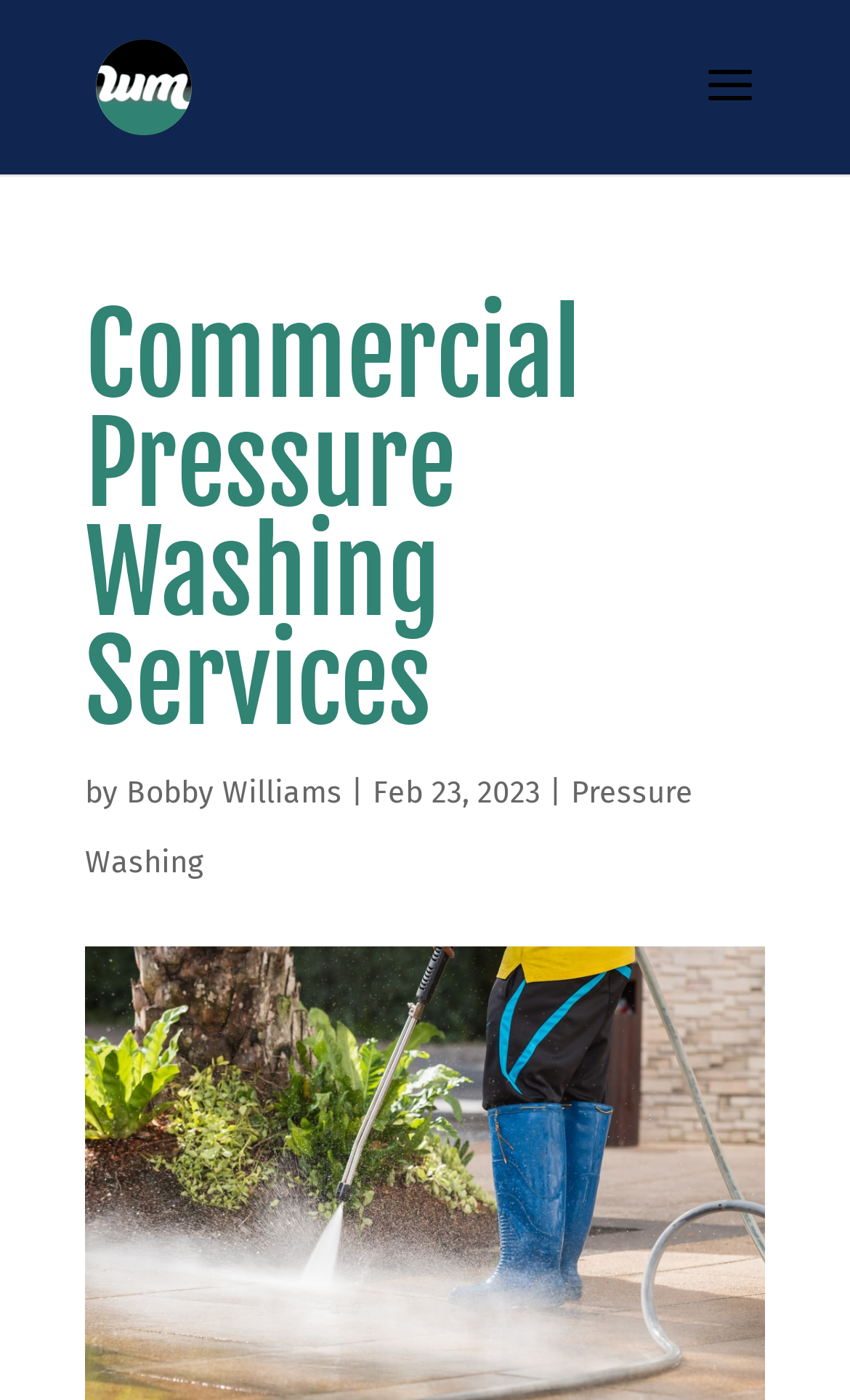Respond concisely with one word or phrase to the following query:
What is the topic related to the image at the bottom?

Power Washing Prices